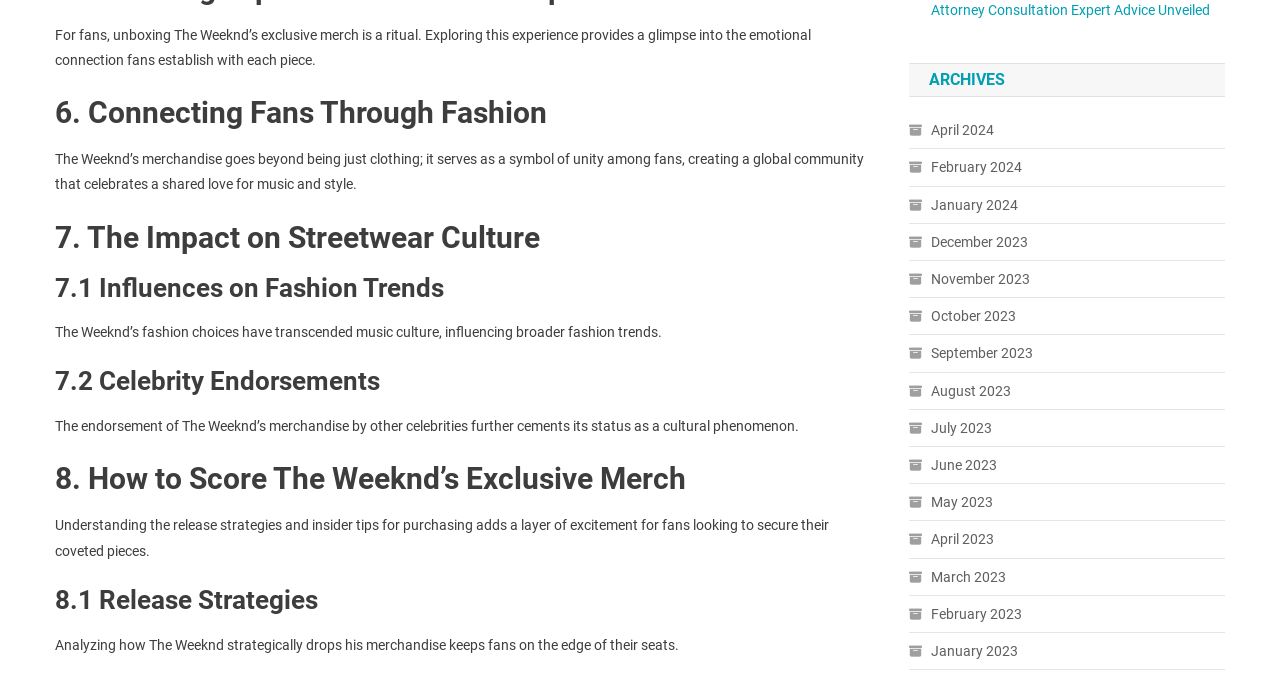Determine the bounding box coordinates of the section I need to click to execute the following instruction: "Click on 'ARCHIVES'". Provide the coordinates as four float numbers between 0 and 1, i.e., [left, top, right, bottom].

[0.71, 0.093, 0.957, 0.144]